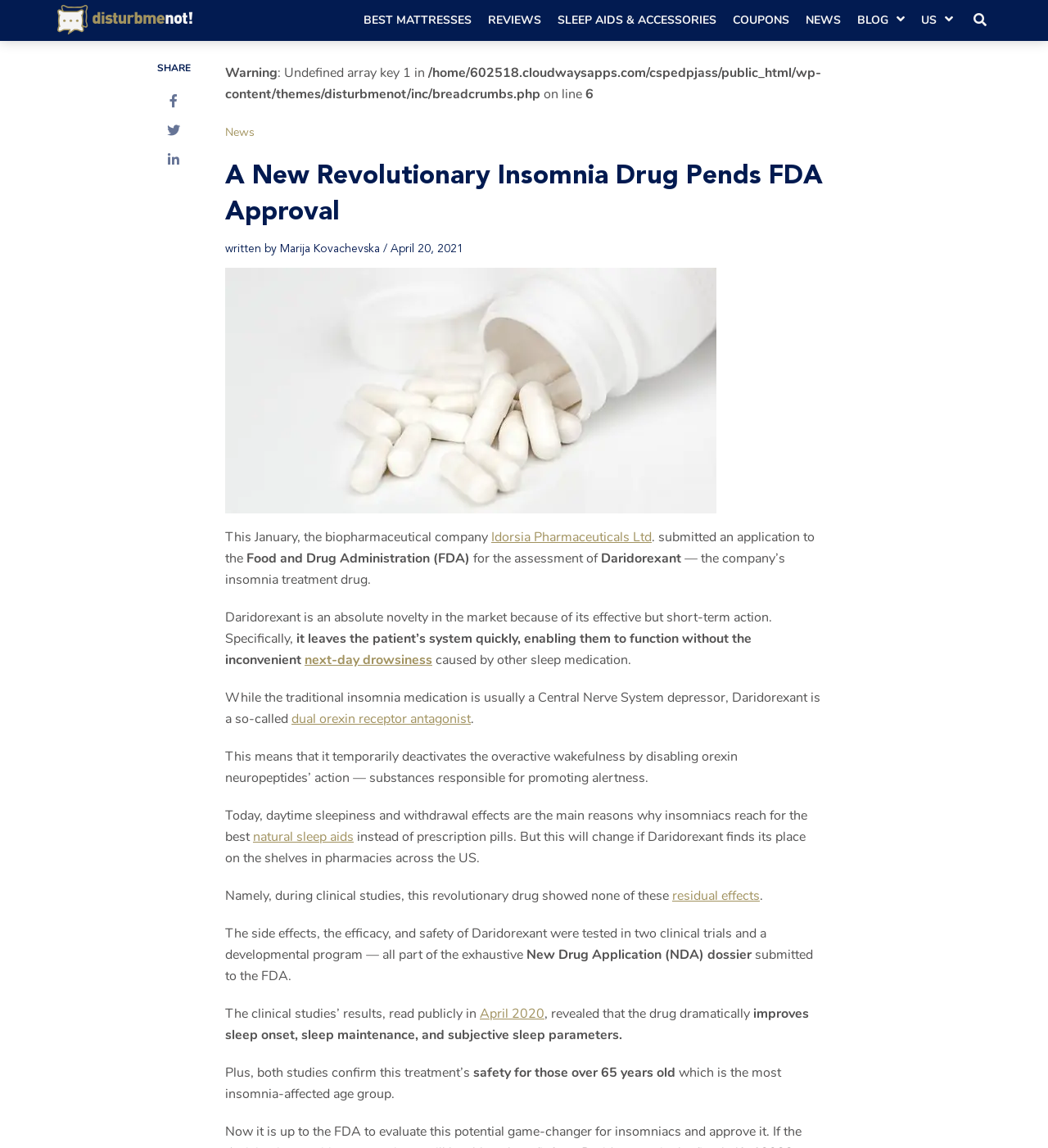Examine the screenshot and answer the question in as much detail as possible: What is the main difference between Daridorexant and traditional insomnia medication?

The answer can be found in the text 'While the traditional insomnia medication is usually a Central Nerve System depressor, Daridorexant is a so-called dual orexin receptor antagonist.'